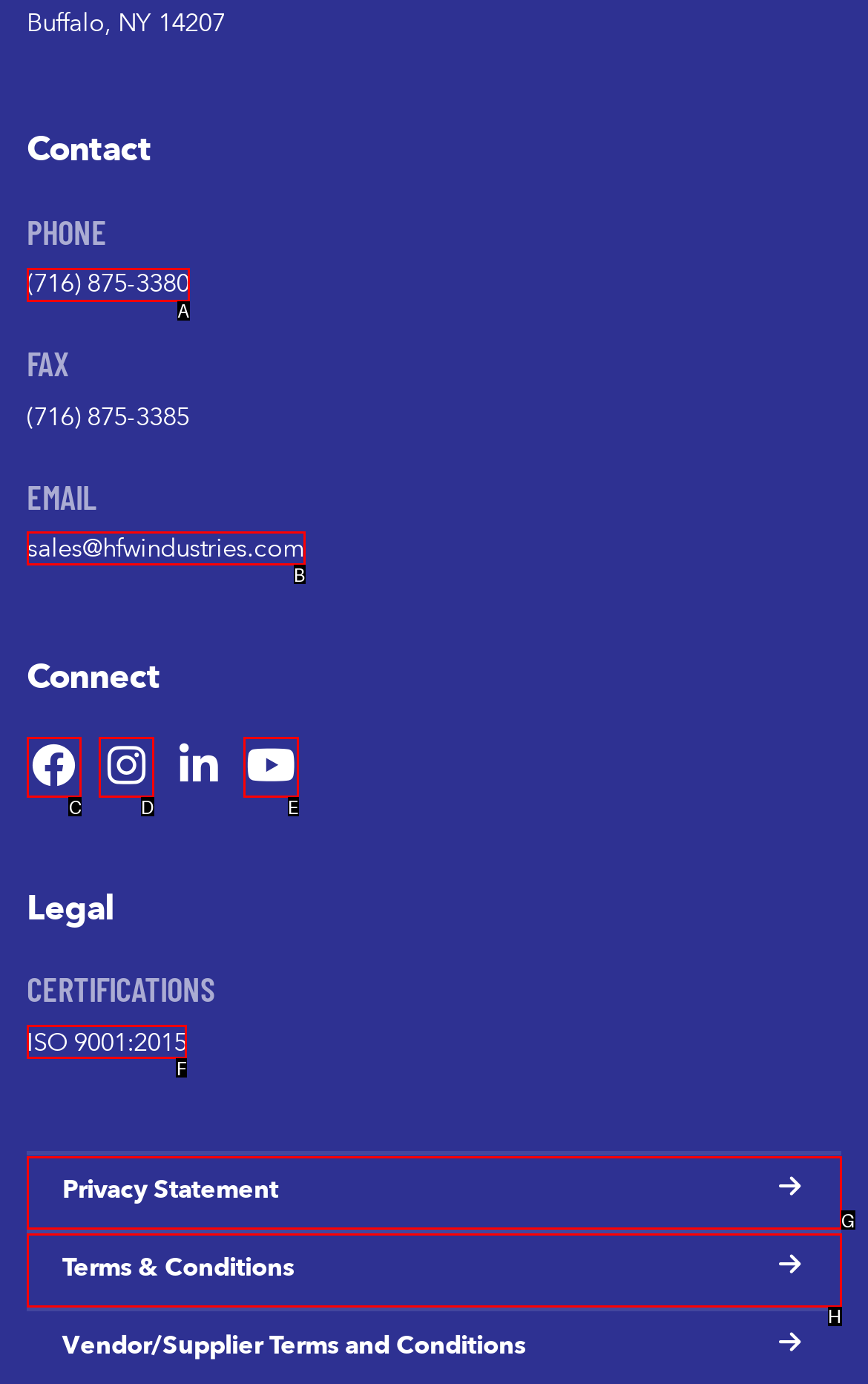For the task: Learn about the company, identify the HTML element to click.
Provide the letter corresponding to the right choice from the given options.

None